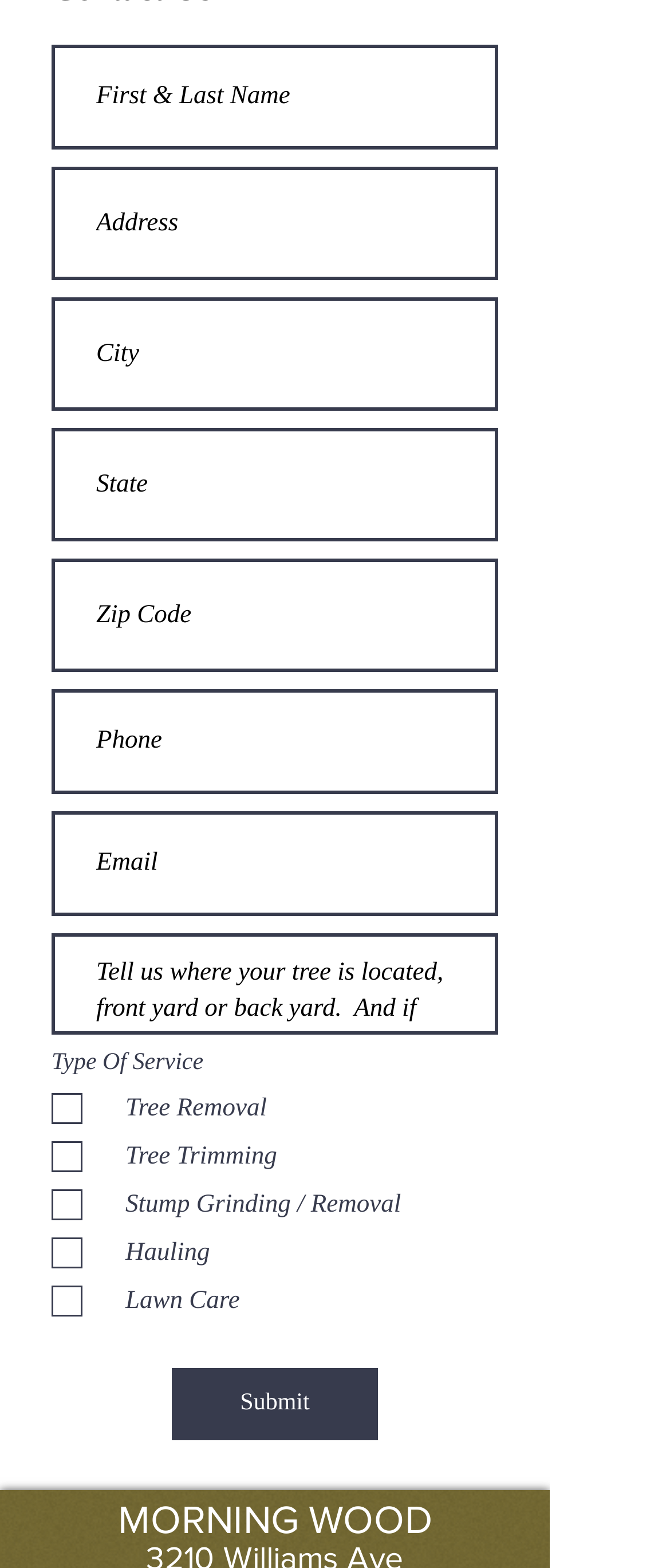Highlight the bounding box coordinates of the element that should be clicked to carry out the following instruction: "Click submit button". The coordinates must be given as four float numbers ranging from 0 to 1, i.e., [left, top, right, bottom].

[0.256, 0.872, 0.564, 0.919]